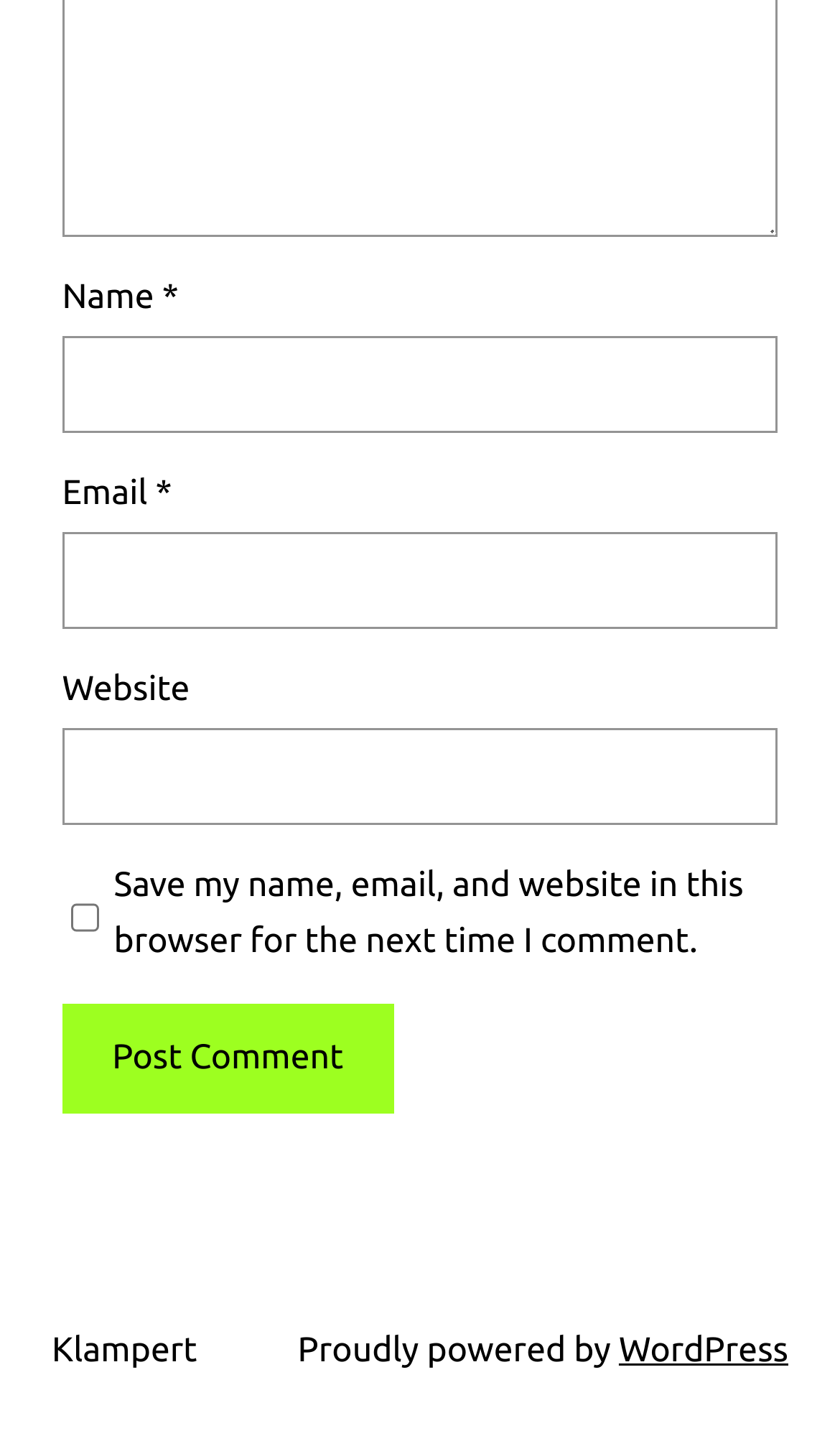Answer succinctly with a single word or phrase:
What is the purpose of the checkbox?

Save comment info